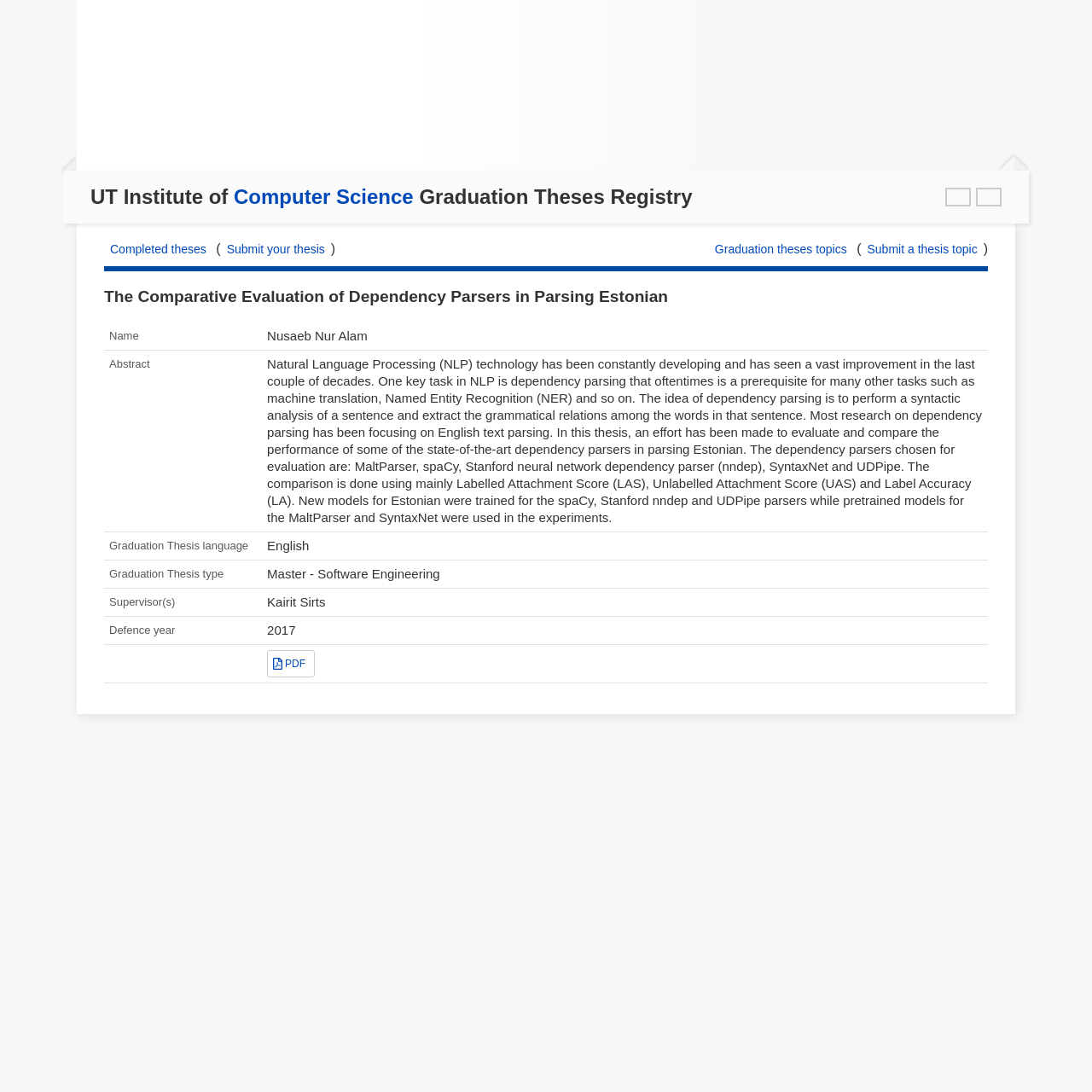Find the bounding box coordinates of the clickable area that will achieve the following instruction: "Browse graduation theses topics".

[0.649, 0.217, 0.781, 0.239]